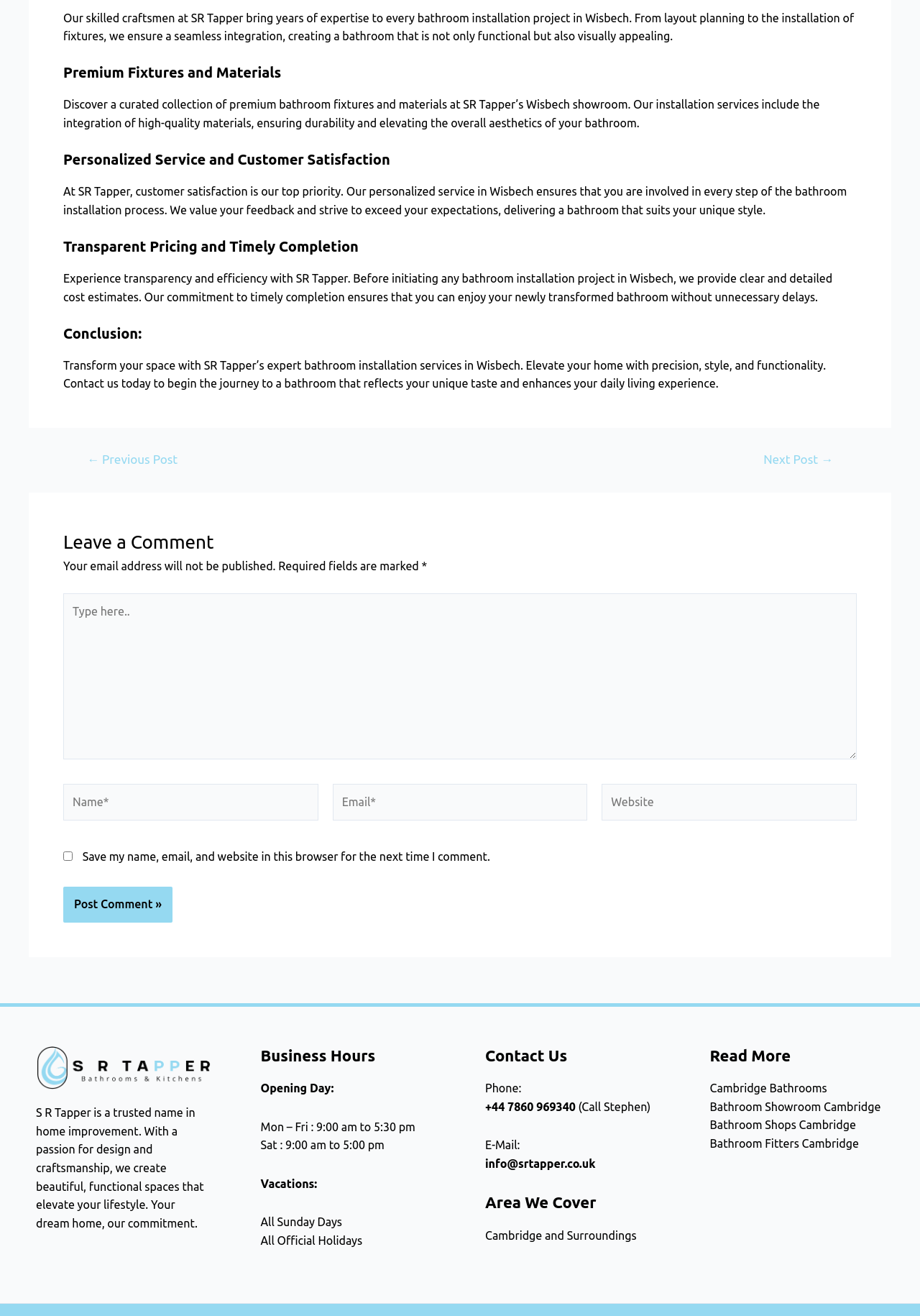Please provide the bounding box coordinates for the element that needs to be clicked to perform the instruction: "Click the 'We're Hiring! Learn More' link". The coordinates must consist of four float numbers between 0 and 1, formatted as [left, top, right, bottom].

None